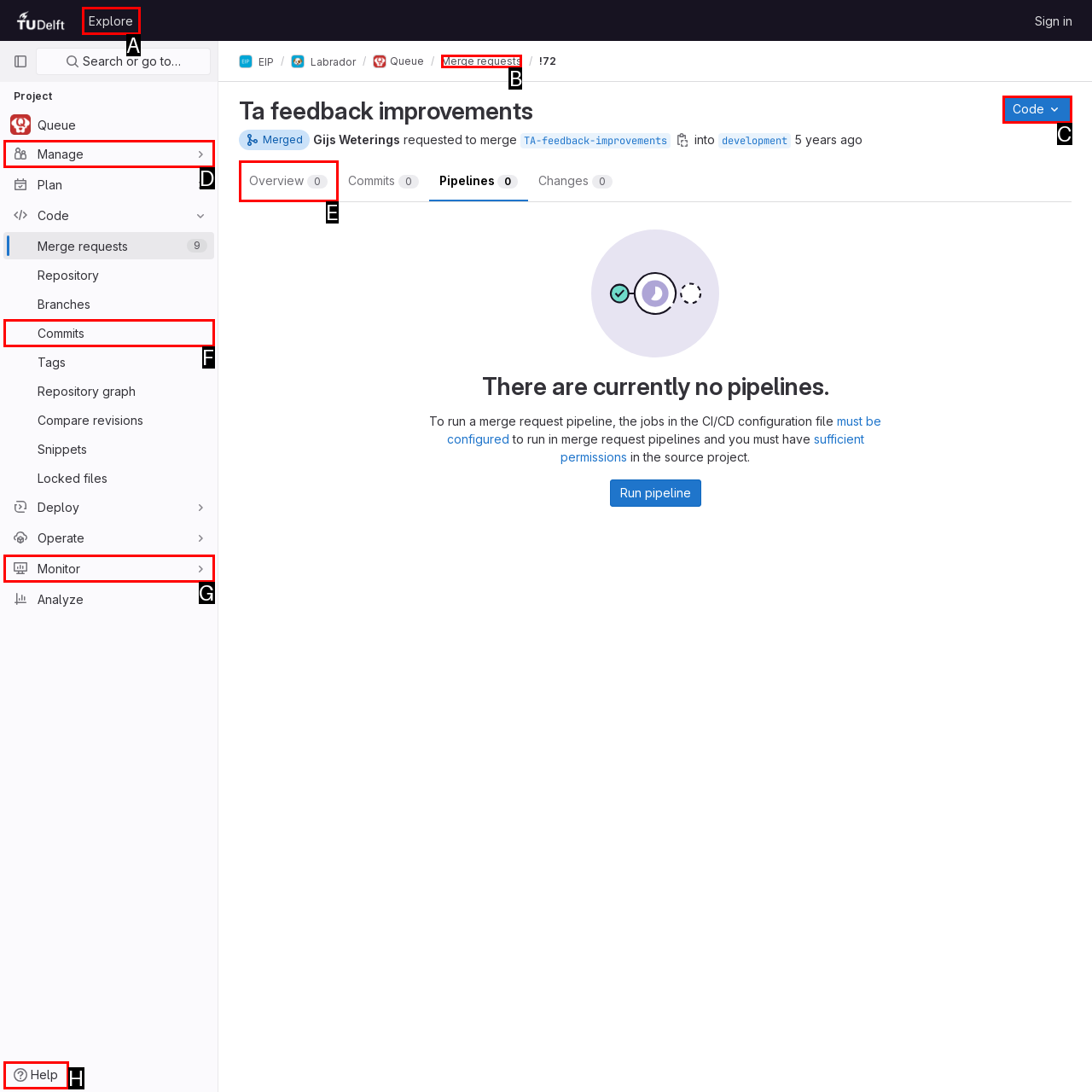Identify the correct HTML element to click for the task: Go to merge requests. Provide the letter of your choice.

B